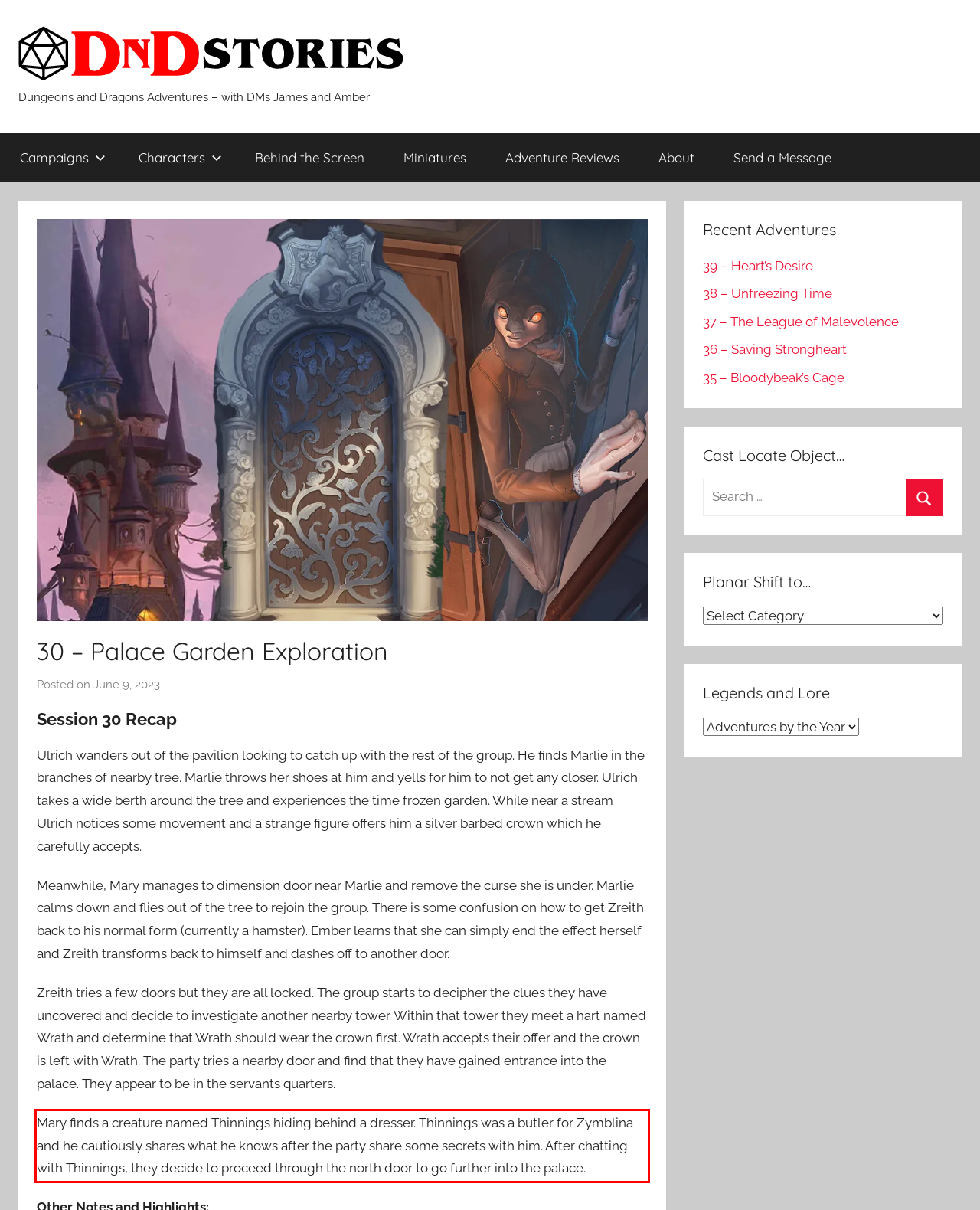You are provided with a webpage screenshot that includes a red rectangle bounding box. Extract the text content from within the bounding box using OCR.

Mary finds a creature named Thinnings hiding behind a dresser. Thinnings was a butler for Zymblina and he cautiously shares what he knows after the party share some secrets with him. After chatting with Thinnings, they decide to proceed through the north door to go further into the palace.